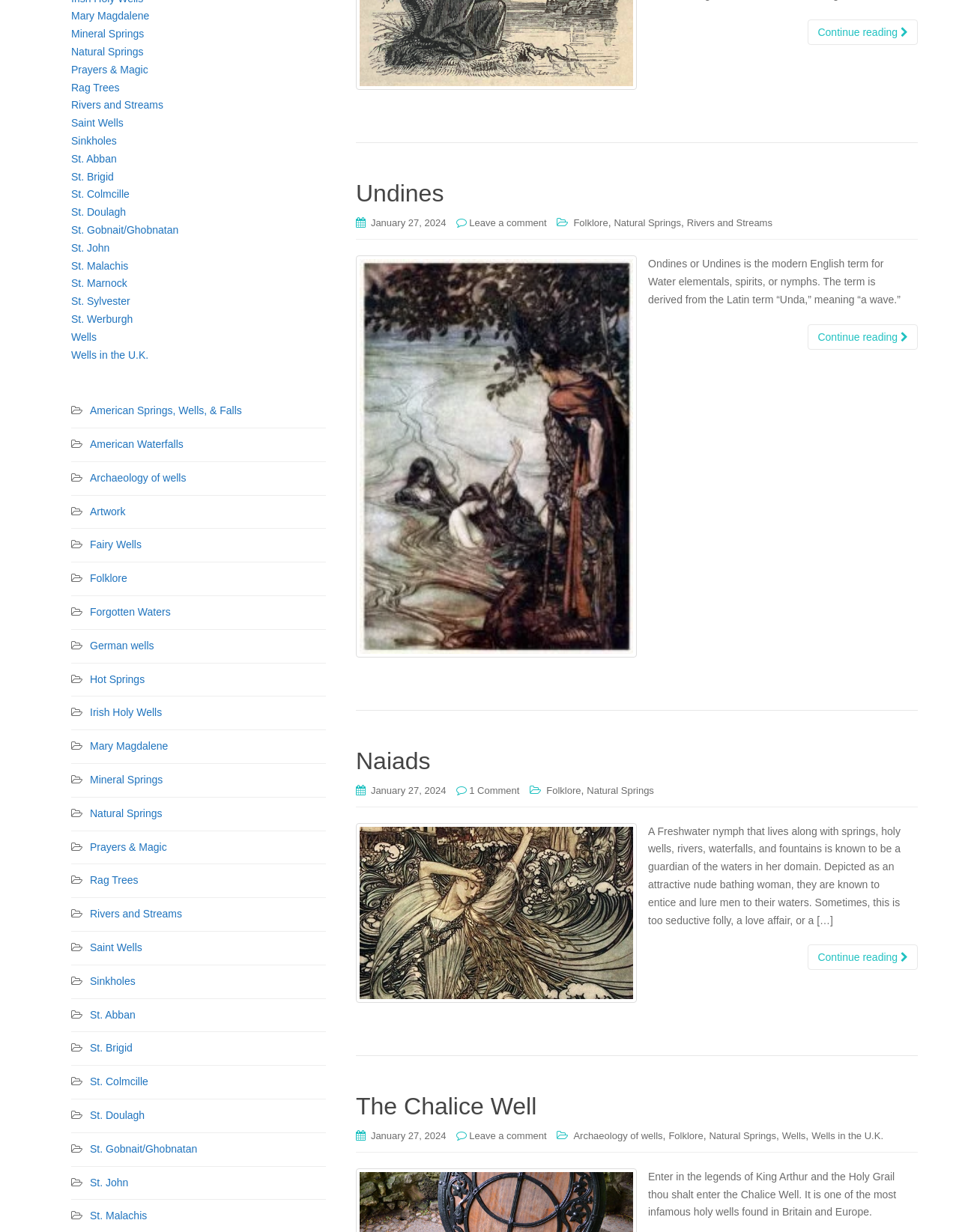Given the webpage screenshot, identify the bounding box of the UI element that matches this description: "January 27, 2024January 27, 2024".

[0.387, 0.177, 0.465, 0.186]